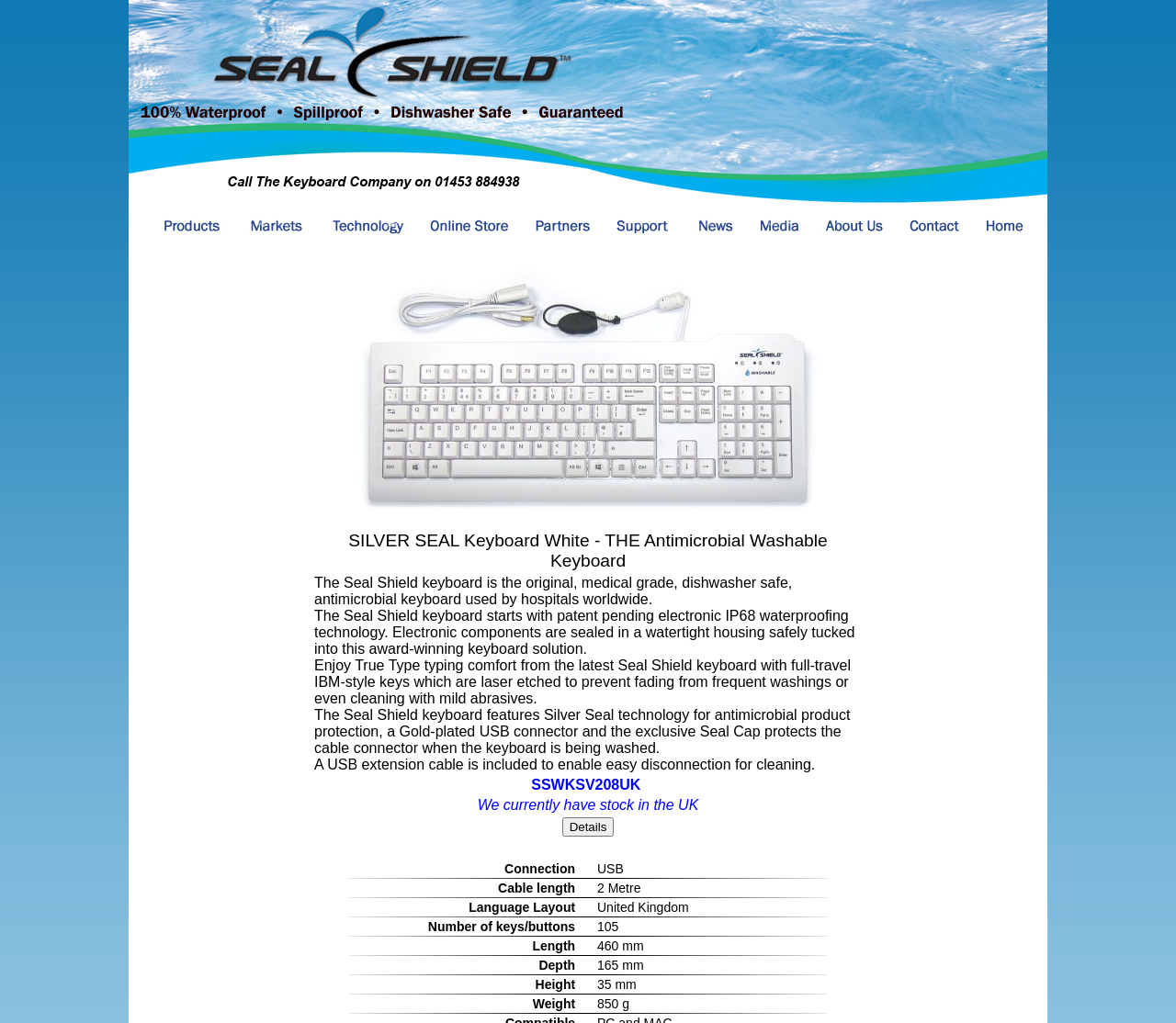Create a full and detailed caption for the entire webpage.

This webpage appears to be a product page for a waterproof keyboard. At the top, there is a row of small images, each with a link, taking up about 90% of the page width. Below this row, there is a section with a heading that reads "SSWKSV208UK - SILVER SEAL Keyboard White - THE Antimicrobial Washable Keyboard". This section contains a brief description of the product, highlighting its features such as being dishwasher safe, antimicrobial, and having a gold-plated USB connector.

Below this section, there is a table with several rows, each containing information about the product, such as its connection type (USB), cable length (2 meters), language layout (United Kingdom), and number of keys/buttons (105). Each row has a label on the left and the corresponding information on the right.

There are also several buttons and links throughout the page, including a "Details" button and links to other related products or pages. The overall layout is organized and easy to navigate, with clear headings and concise text.